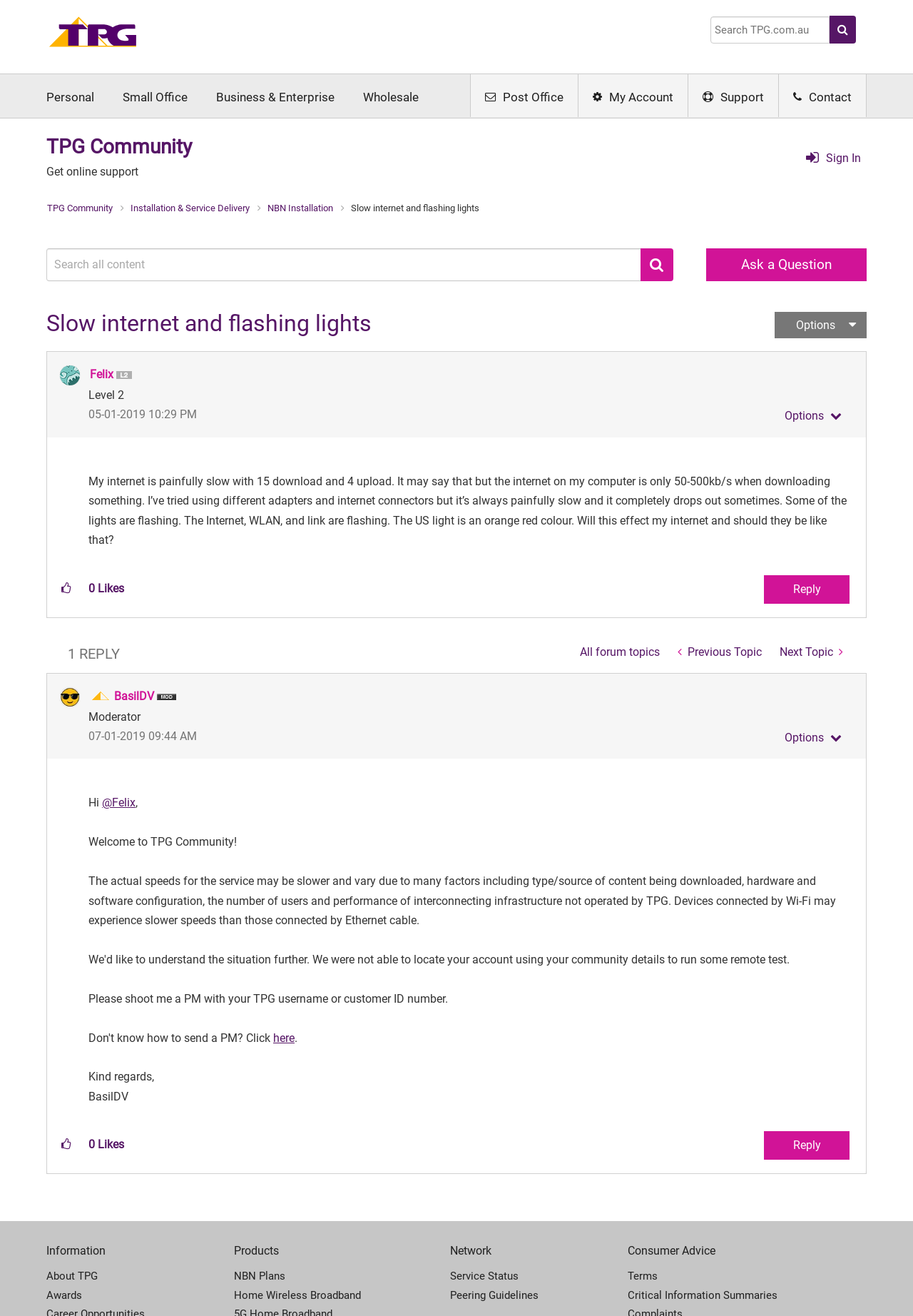Provide an in-depth caption for the webpage.

This webpage is a forum discussion page on the TPG Community website. At the top, there is a navigation bar with links to "Home", "Business & Enterprise", "Wholesale", "Post Office", "My Account", "Support", and "Contact". Below the navigation bar, there is a search box and a button with a magnifying glass icon.

The main content of the page is a discussion thread about slow internet and flashing lights. The thread starts with a post from a user named Felix, who describes their slow internet speeds and asks for help. The post is followed by a reply from a moderator named BasilDV, who welcomes Felix to the community and offers to help with the issue.

The discussion thread is divided into sections, with each post separated by a horizontal line. Each post includes the user's profile picture, name, and a timestamp. There are also buttons to show post options, give kudos, and reply to the post.

On the right side of the page, there is a sidebar with links to "Ask a Question", "All forum topics", "Previous Topic", and "Next Topic". At the bottom of the page, there is a footer with links to "About TPG", "Awards", "Products", and "Network", as well as a section with information about the website.

There are a total of 2 posts in the discussion thread, with 1 reply. The page also includes several images, including profile pictures and icons.